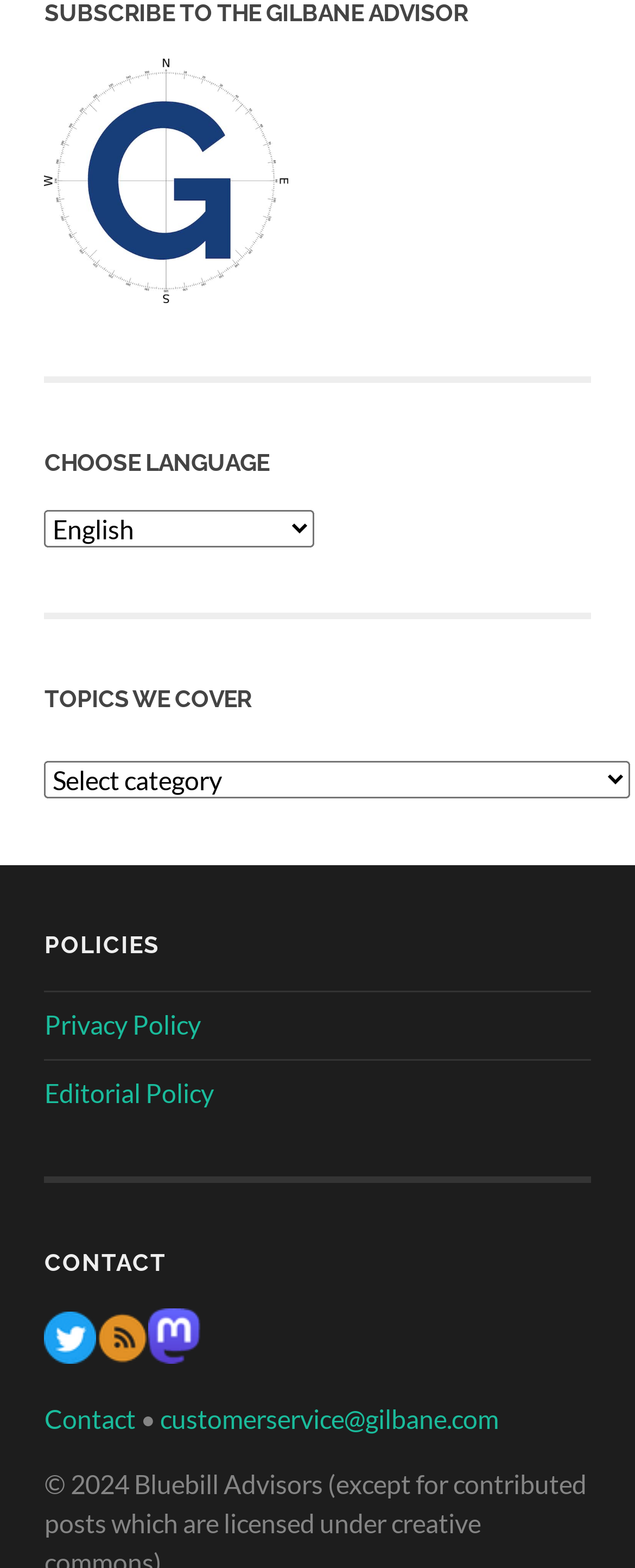Could you determine the bounding box coordinates of the clickable element to complete the instruction: "click on 'Give Praise'"? Provide the coordinates as four float numbers between 0 and 1, i.e., [left, top, right, bottom].

None